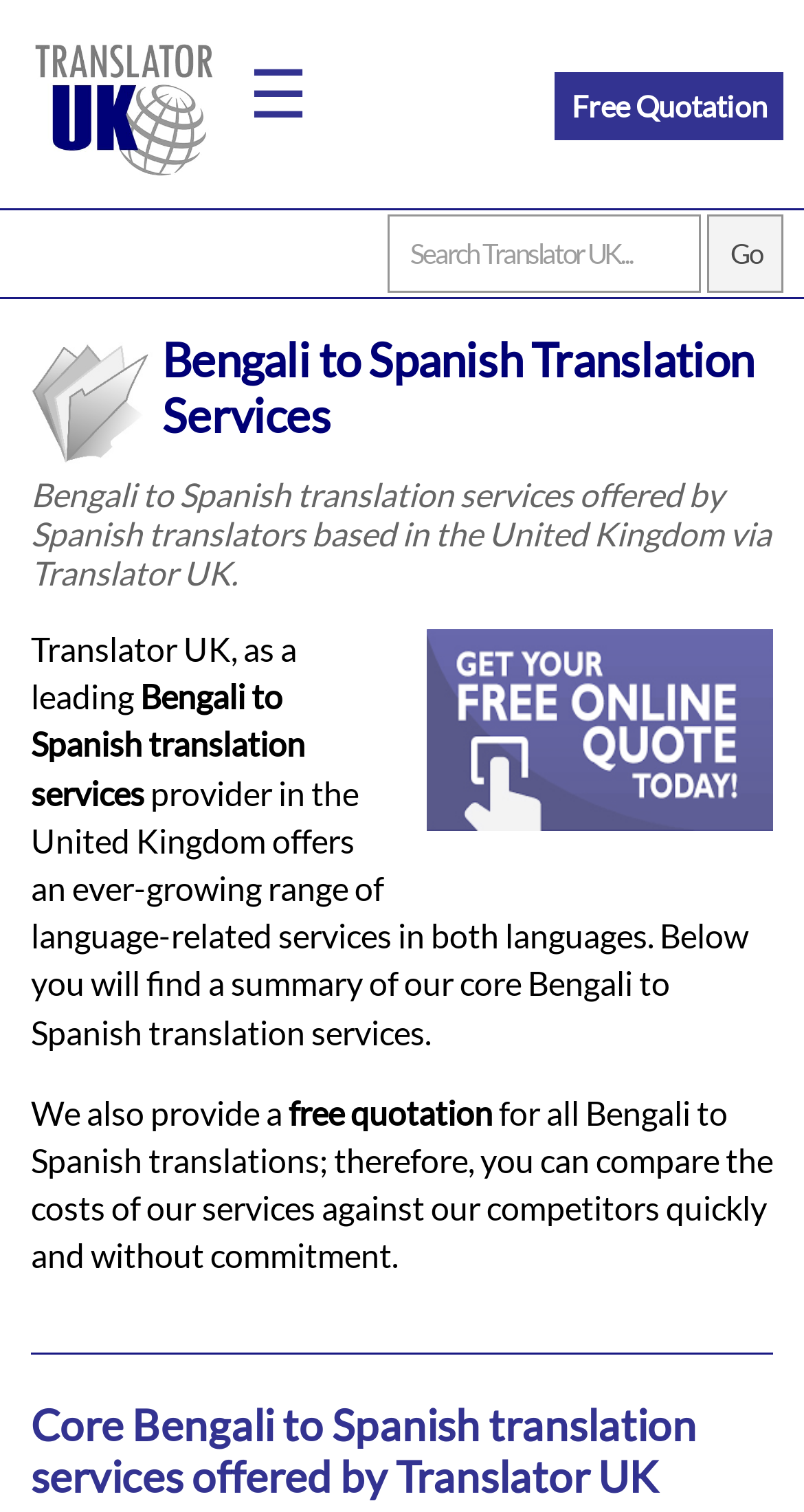Give a detailed account of the webpage, highlighting key information.

The webpage is about Bengali to Spanish translation services offered by Translator UK, a company based in the United Kingdom. At the top left corner, there is an image of the company's logo, "Translator UK", accompanied by a hamburger menu icon on its right. Below these elements, there are four navigation links: "Prices", "Services", "Contact", and "Free Quotation", arranged horizontally.

A horizontal separator line divides the top navigation section from the main content area. In the main area, there is a search box with a "Go" button on its right, allowing users to search for specific content on the website.

Below the search box, there is a large heading that reads "Bengali to Spanish Translation Services", accompanied by a smaller subheading that provides a brief description of the company's services. On the right side of the heading, there is an image related to free translation quotation.

The main content area is divided into several sections. The first section describes the company's services, stating that Translator UK is a leading provider of language-related services in the United Kingdom. The text explains that the company offers a range of services, including Bengali to Spanish translation services, and provides a free quotation for all translations.

The second section is headed "Core Bengali to Spanish translation services offered by Translator UK" and lists two links, "Bengali" and "Spanish", which are likely related to the company's core services.